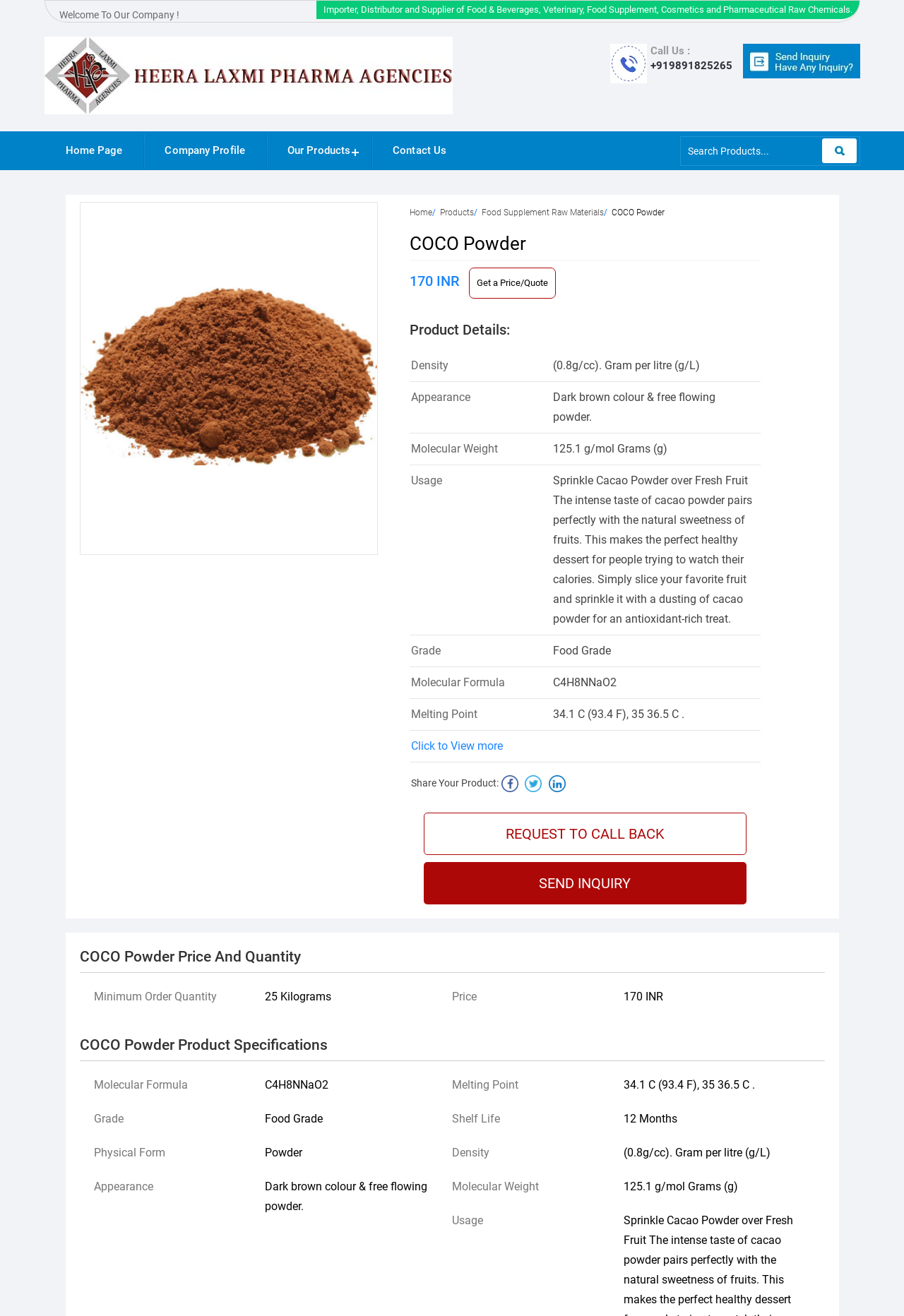Determine the bounding box coordinates of the clickable element necessary to fulfill the instruction: "Get a price quote". Provide the coordinates as four float numbers within the 0 to 1 range, i.e., [left, top, right, bottom].

[0.518, 0.203, 0.614, 0.227]